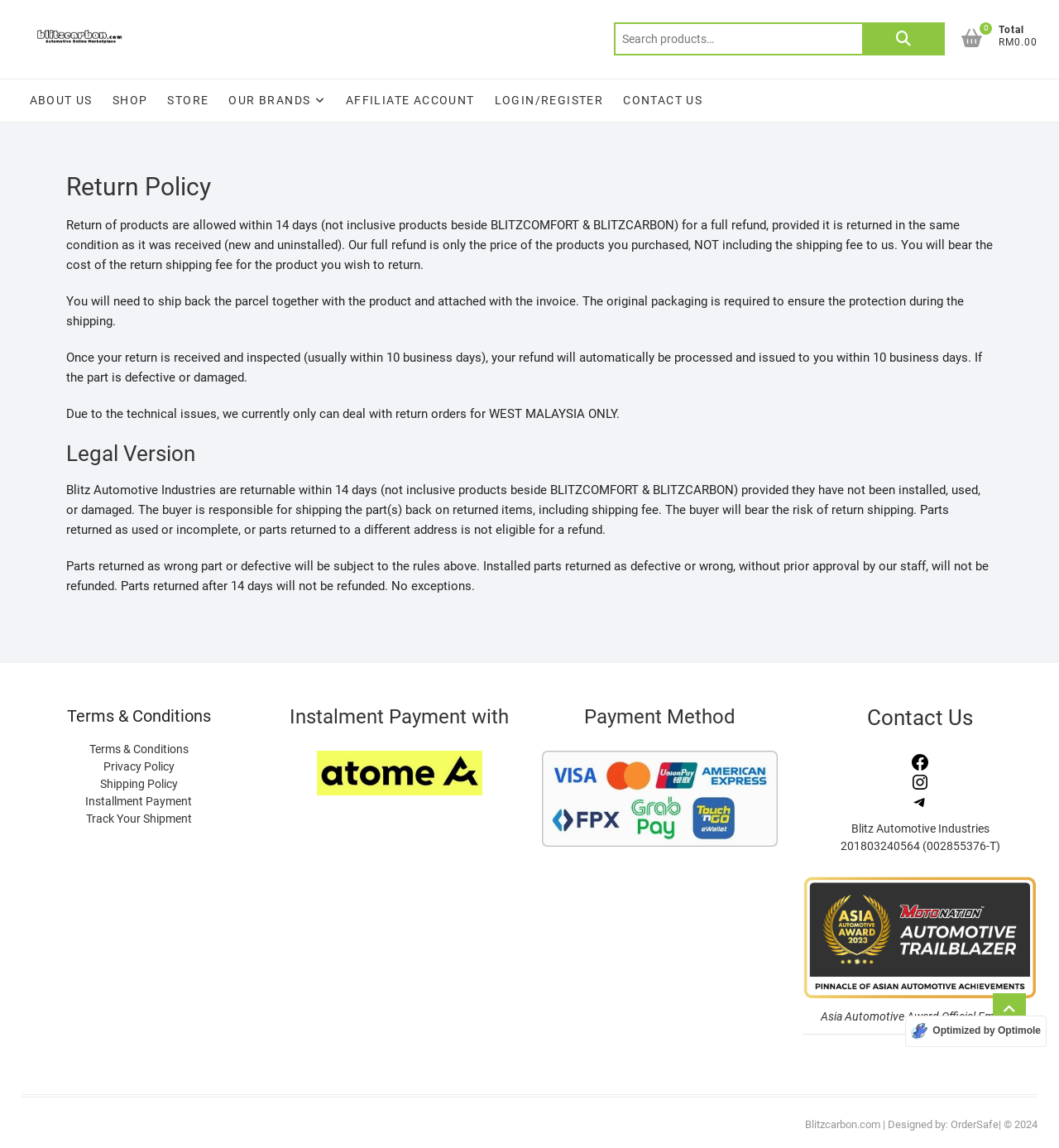Show the bounding box coordinates of the element that should be clicked to complete the task: "Visit the Gateway UMC website".

None